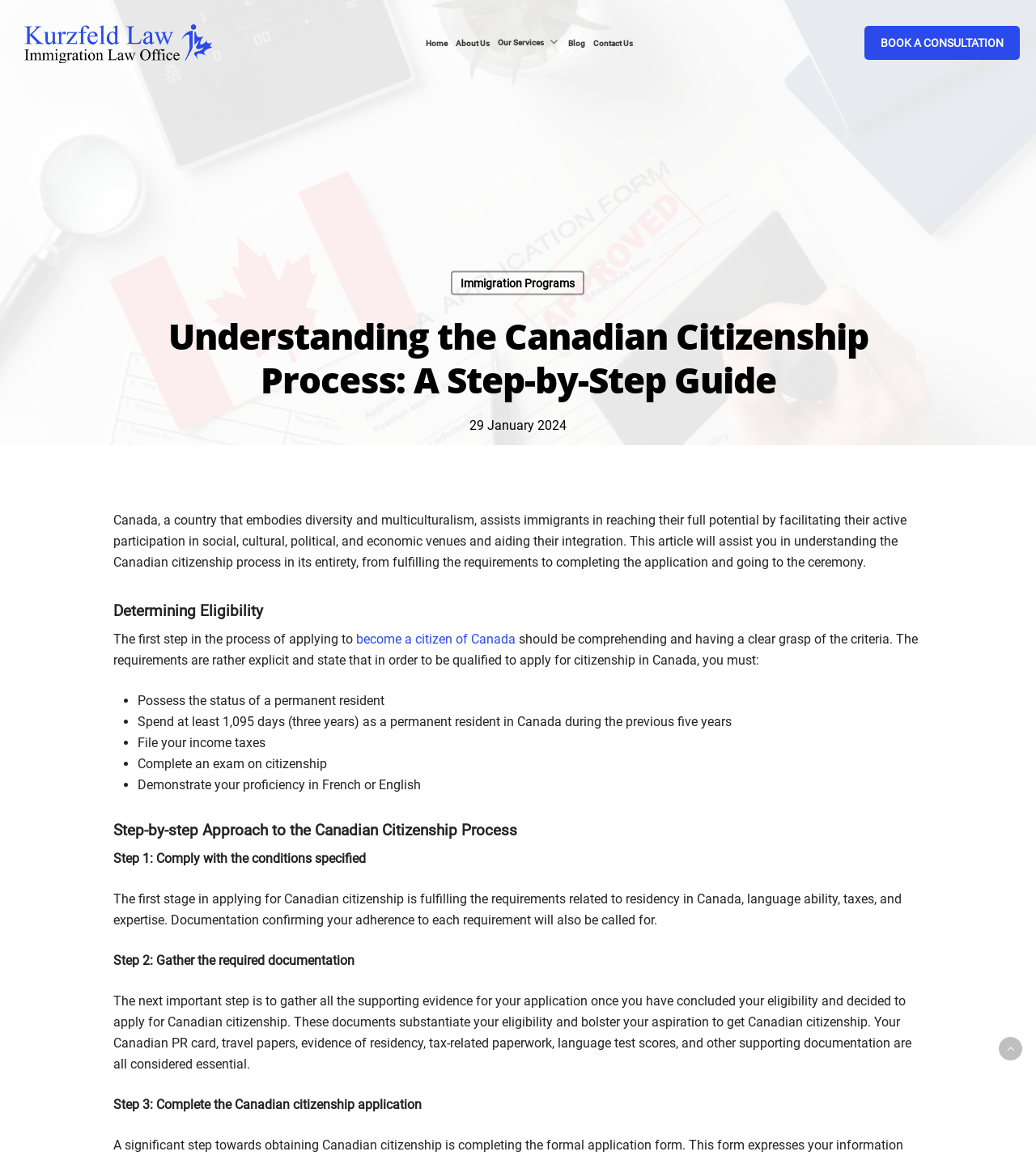Determine the bounding box for the UI element described here: "BOOK A CONSULTATION".

[0.834, 0.022, 0.984, 0.052]